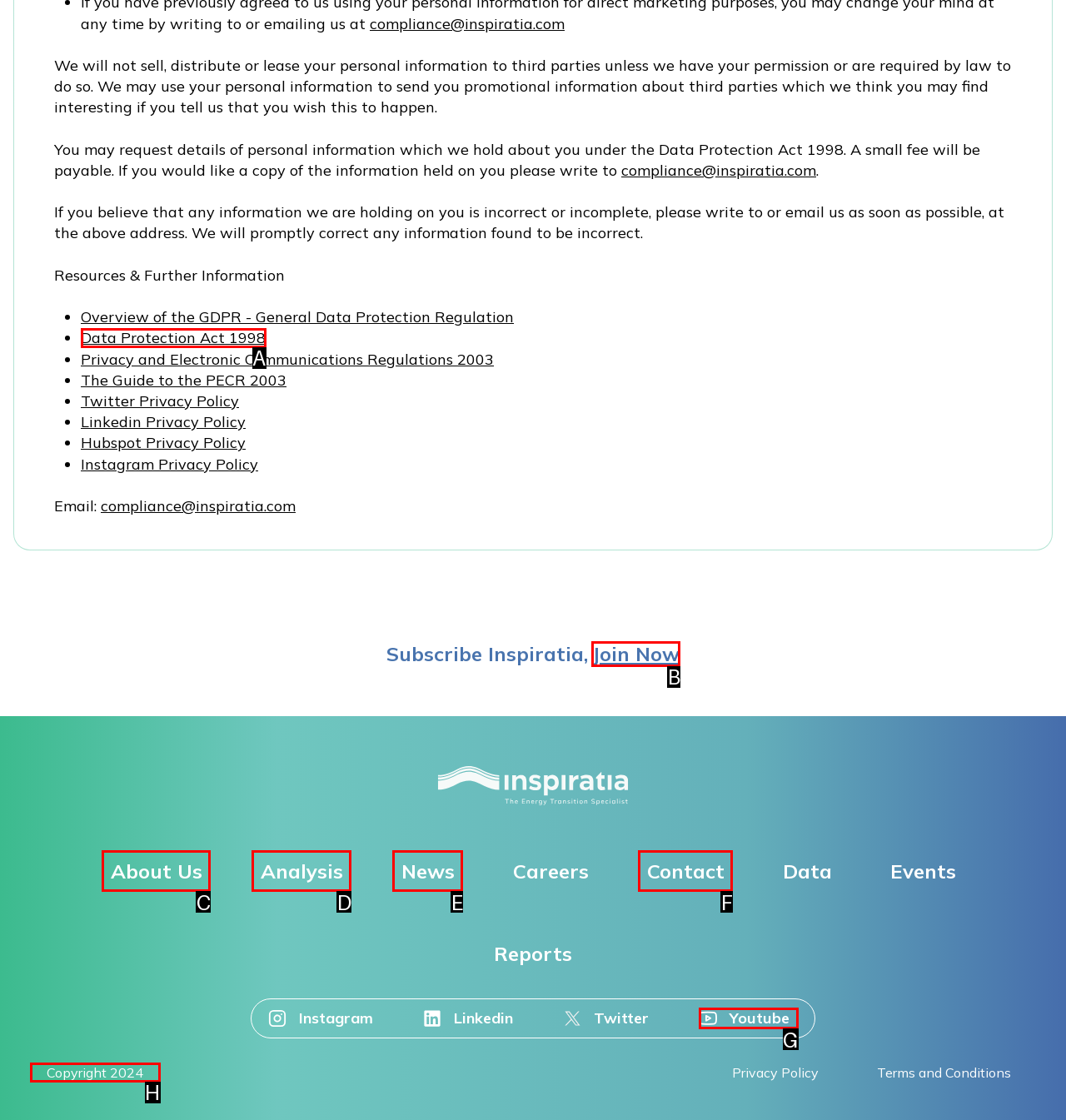Which choice should you pick to execute the task: Click the 'Join Now' button
Respond with the letter associated with the correct option only.

B